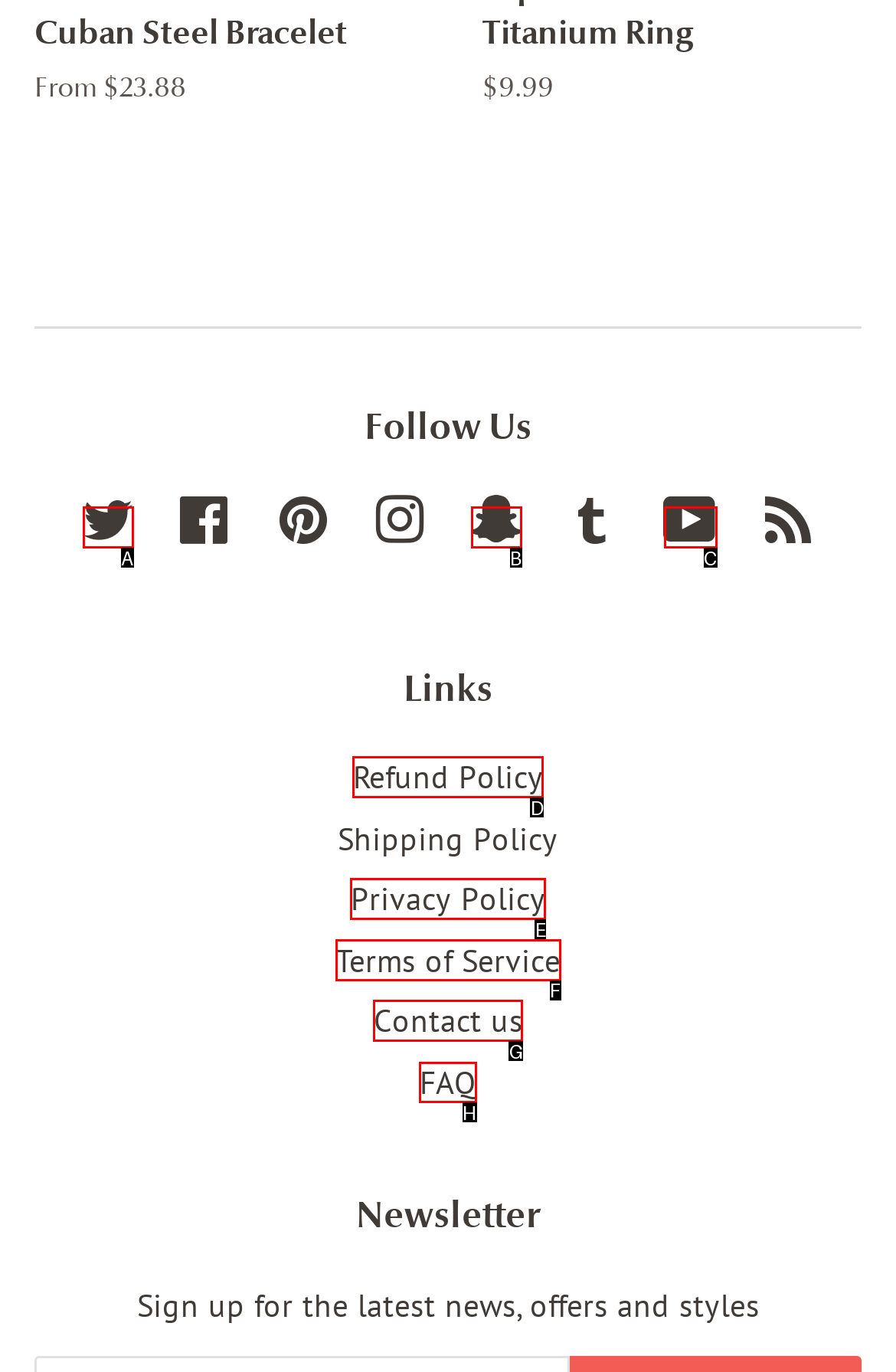Determine which option you need to click to execute the following task: Visit the About Us page. Provide your answer as a single letter.

None